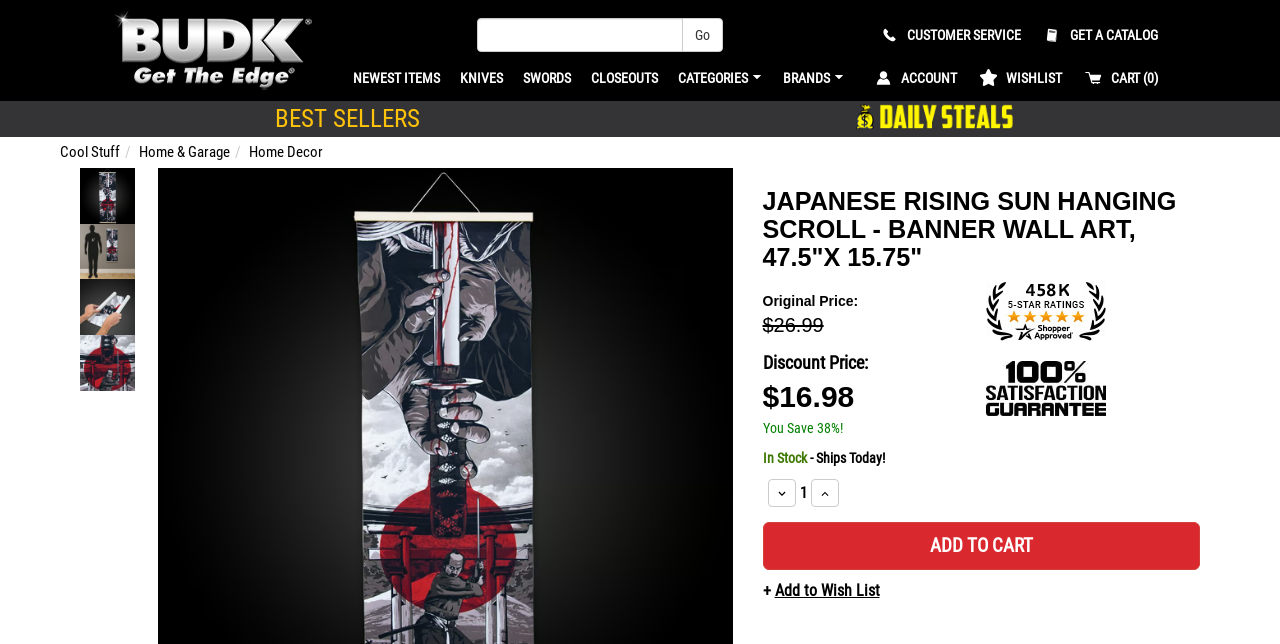Determine the main heading of the webpage and generate its text.

JAPANESE RISING SUN HANGING SCROLL - BANNER WALL ART, 47.5"X 15.75"